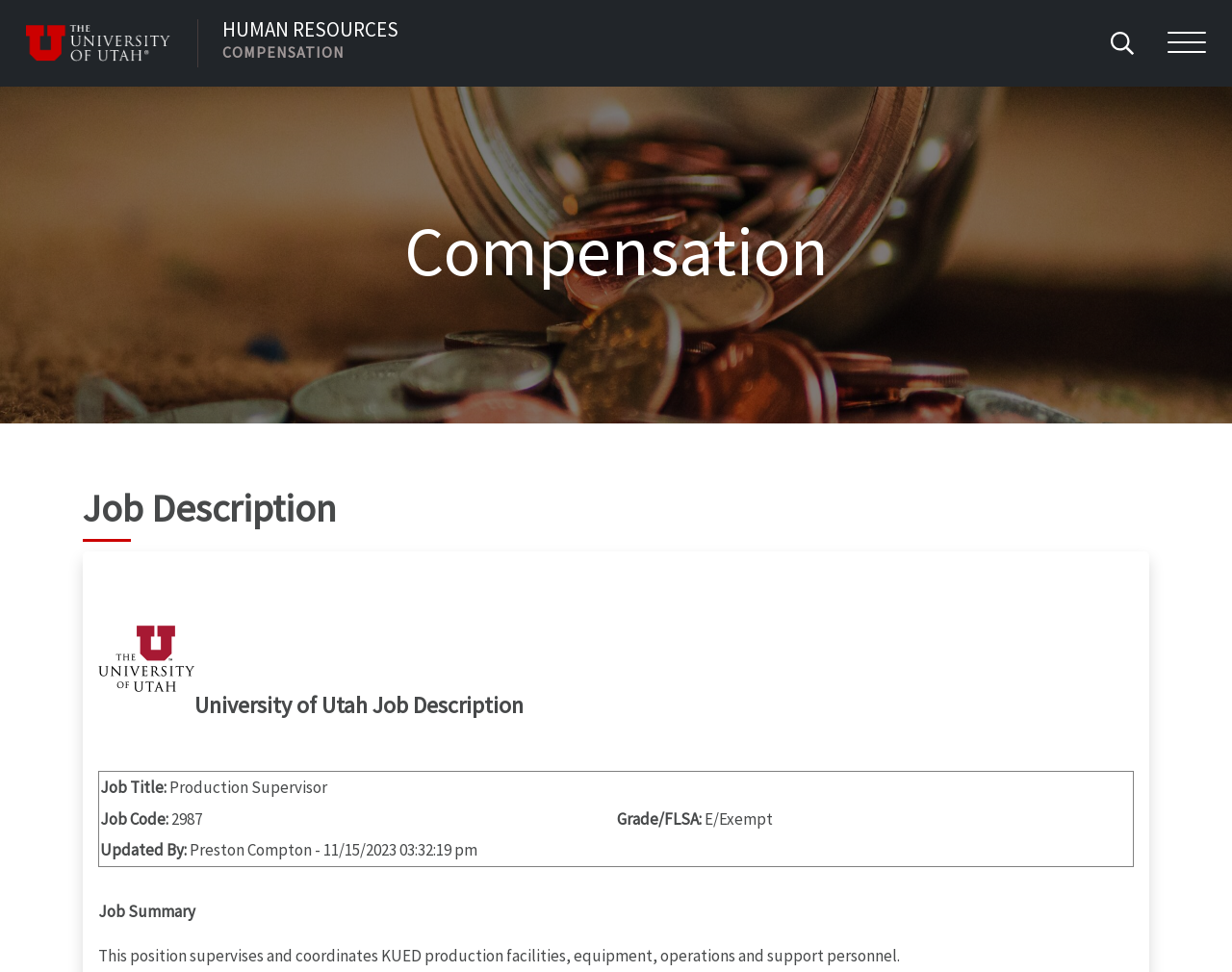Respond with a single word or phrase for the following question: 
What is the grade of the job?

E/Exempt